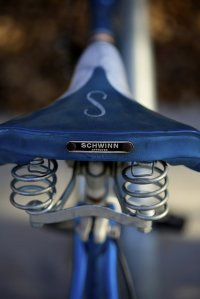What is the significance of choosing the right cycling gear?
Based on the image, respond with a single word or phrase.

Safety and enjoyment